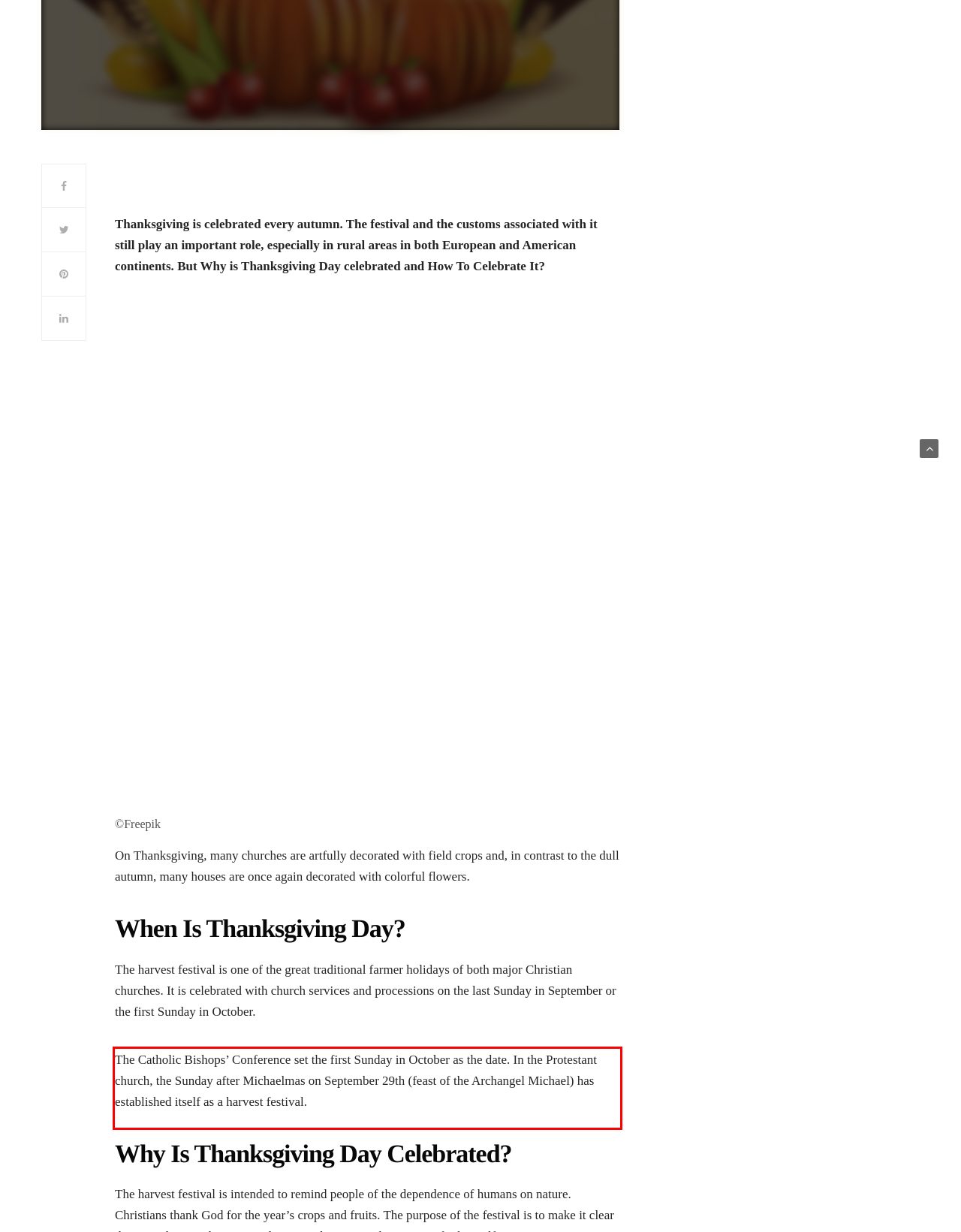You are presented with a screenshot containing a red rectangle. Extract the text found inside this red bounding box.

The Catholic Bishops’ Conference set the first Sunday in October as the date. In the Protestant church, the Sunday after Michaelmas on September 29th (feast of the Archangel Michael) has established itself as a harvest festival.